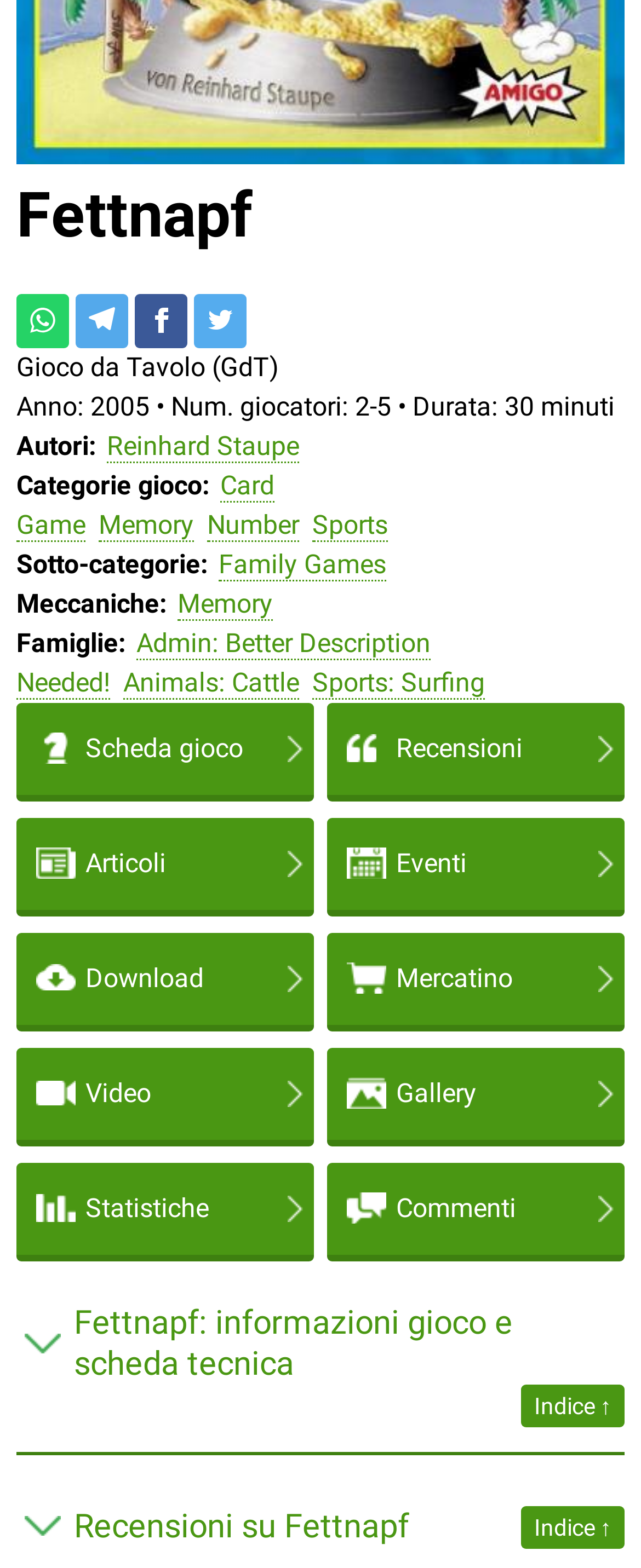What is the duration of the game?
Using the information presented in the image, please offer a detailed response to the question.

The duration of the game can be found in the StaticText element that reads 'Anno: 2005 • Num. giocatori: 2-5 • Durata: 30 minuti'. This text provides information about the game, including the duration.